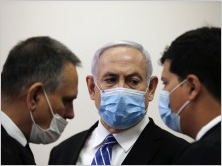Provide an in-depth description of the image you see.

Israeli Prime Minister Benjamin Netanyahu, wearing a light blue surgical mask, is seen in a courtroom surrounded by two men, presumably his lawyers, also wearing masks. The scene captures a moment of intense discussion as Netanyahu stands at the center, his expression serious and engaged. This image captures the gravity of the occasion as Netanyahu begins his corruption trial at the Jerusalem District Court, becoming the first sitting prime minister in Israel to face such legal proceedings. The atmosphere in the courtroom reflects the high stakes involved in the trial, which has significant implications for both Netanyahu and the country, amidst widespread public and media scrutiny.